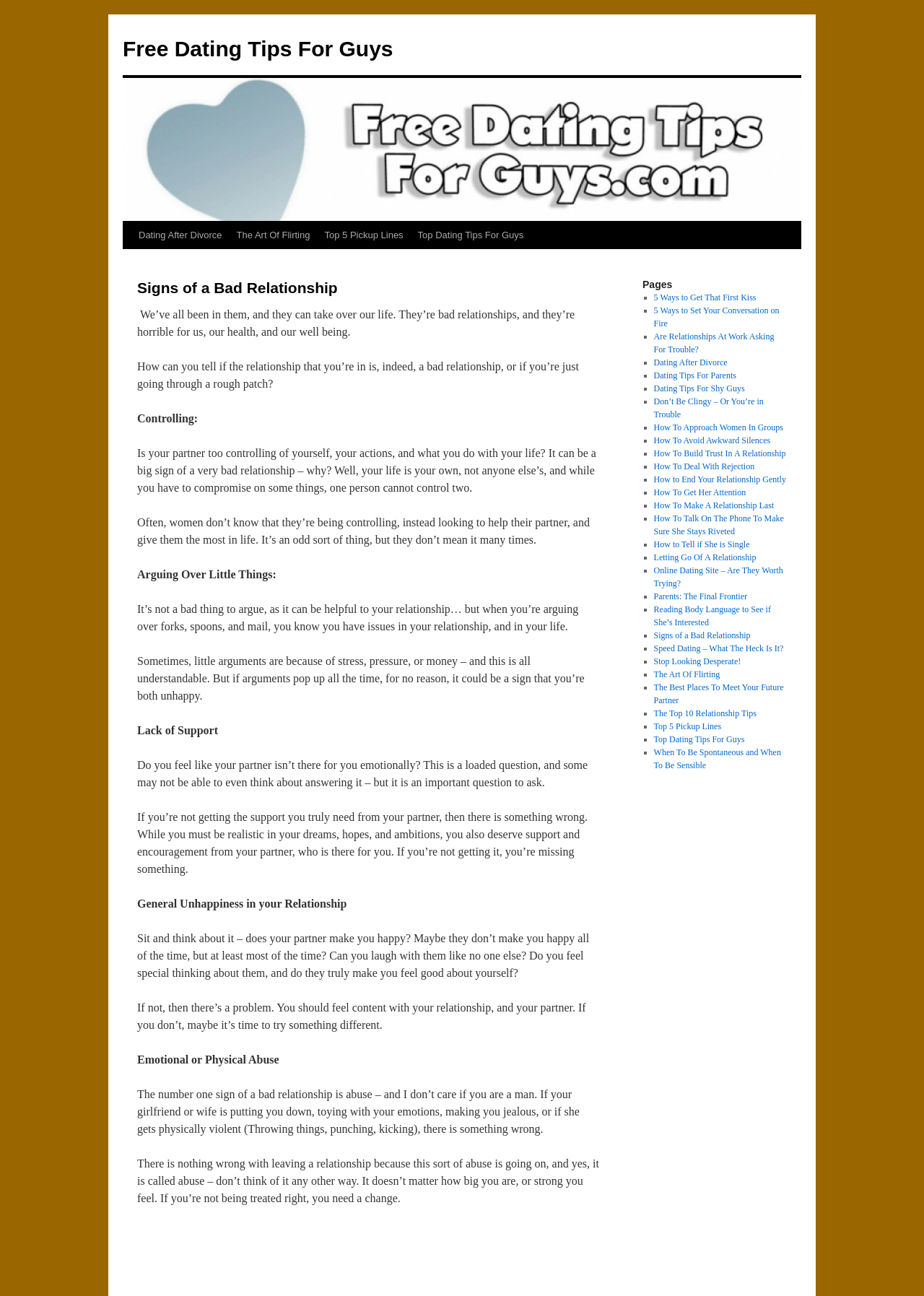Could you locate the bounding box coordinates for the section that should be clicked to accomplish this task: "Click the 'Home' link".

None